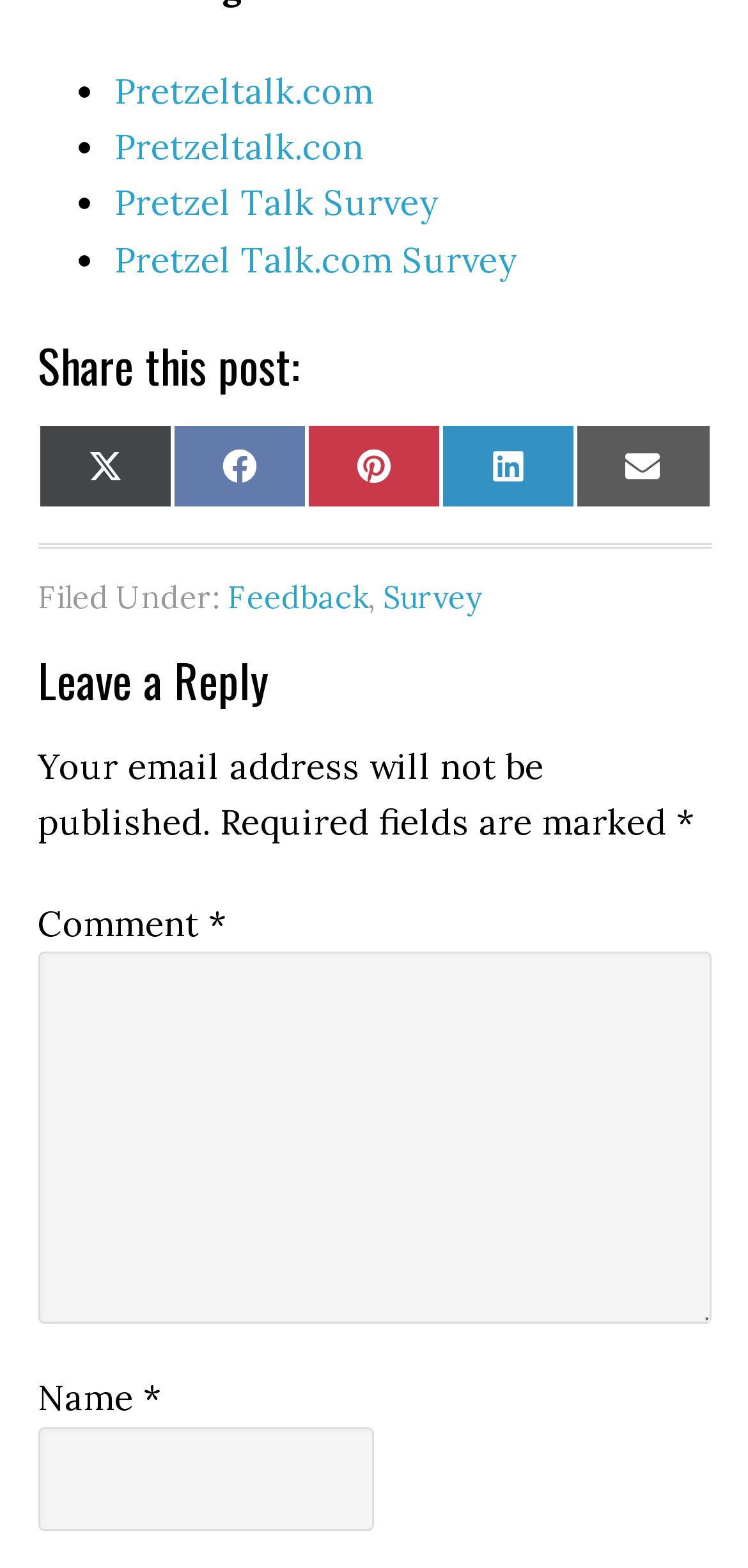Identify the bounding box of the UI element that matches this description: "Share on Pinterest".

[0.41, 0.27, 0.59, 0.324]